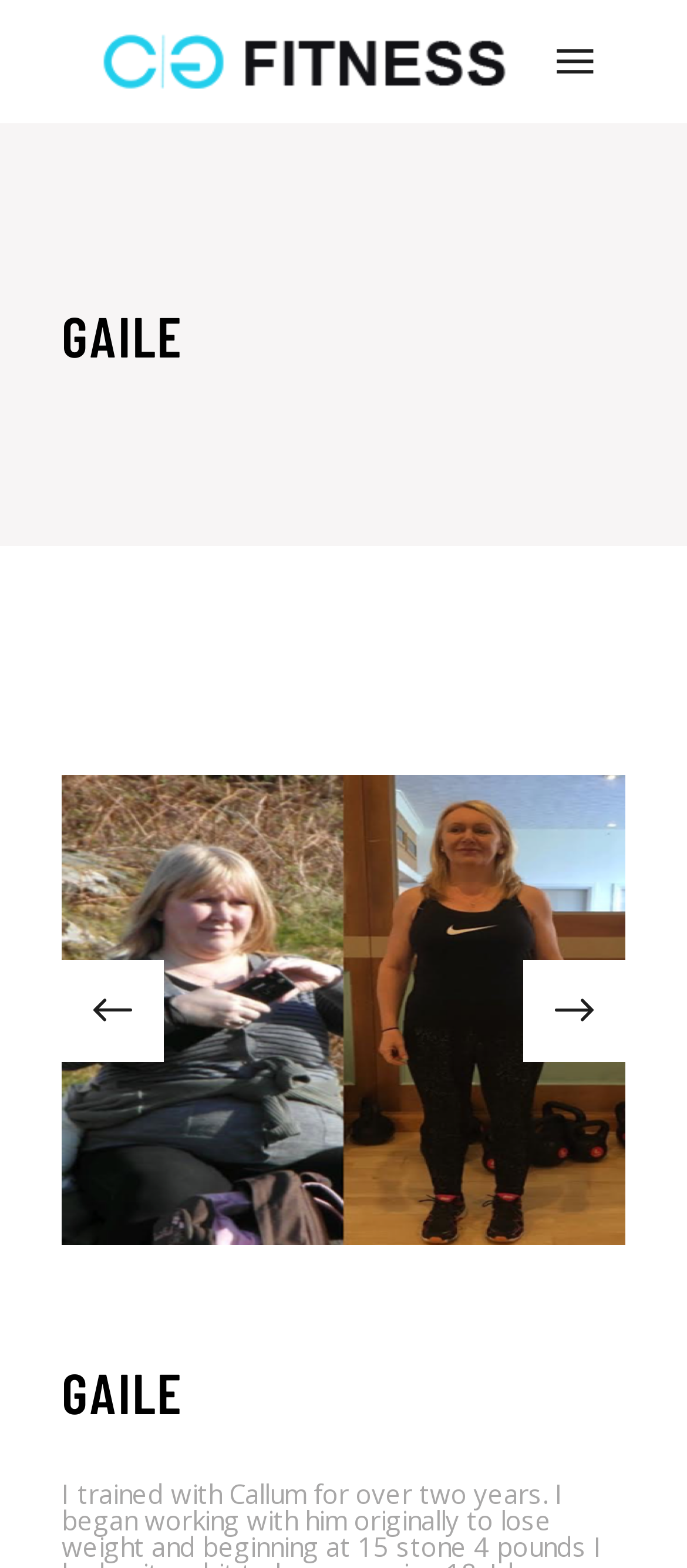Determine the bounding box of the UI element mentioned here: "aria-label="Open the menu"". The coordinates must be in the format [left, top, right, bottom] with values ranging from 0 to 1.

[0.803, 0.028, 0.872, 0.05]